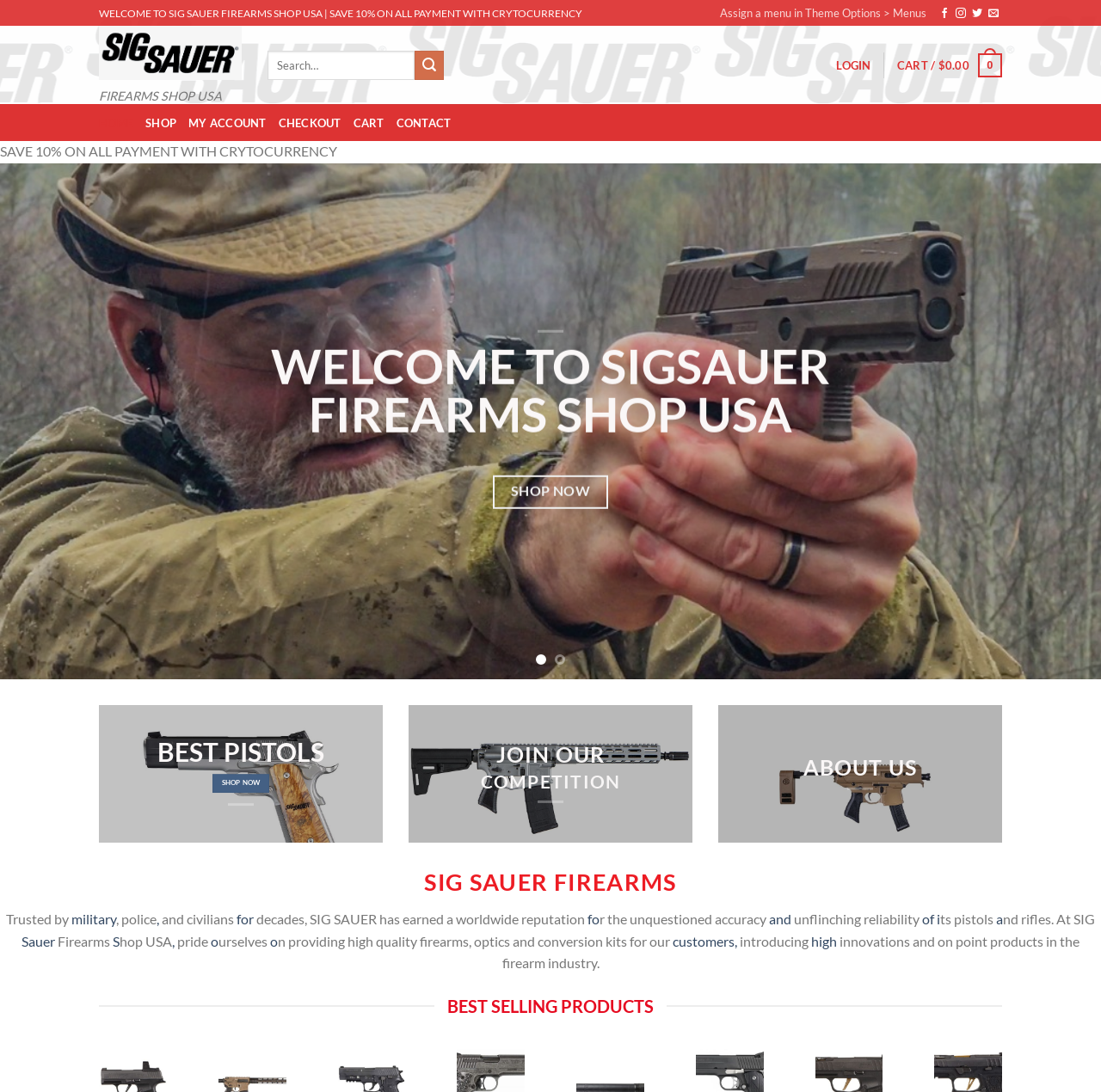What is the purpose of the search bar?
Please utilize the information in the image to give a detailed response to the question.

I inferred the purpose of the search bar by looking at its location and the text next to it, which says 'Search for:'.